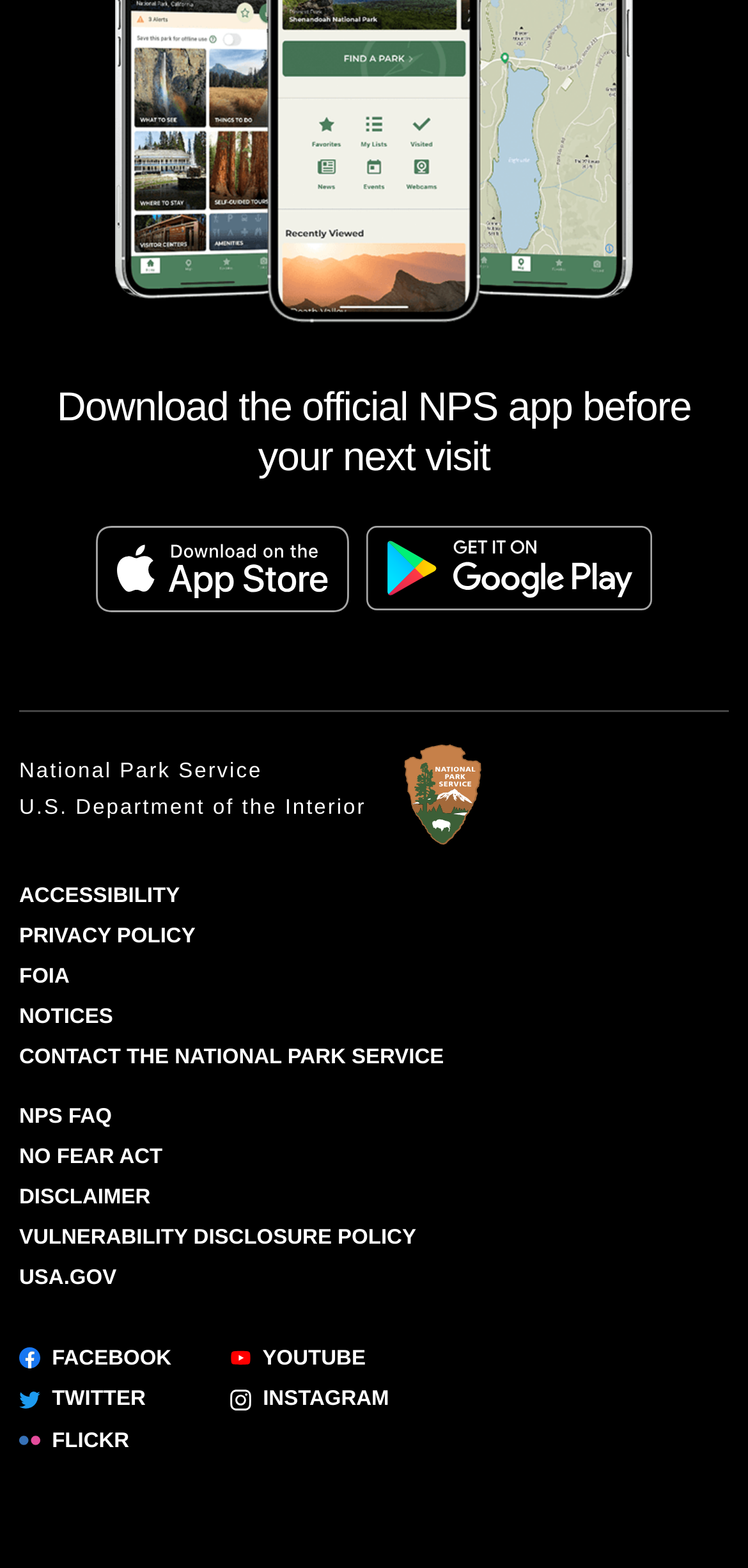Locate the bounding box coordinates of the element that needs to be clicked to carry out the instruction: "Follow the National Park Service on Facebook". The coordinates should be given as four float numbers ranging from 0 to 1, i.e., [left, top, right, bottom].

[0.026, 0.859, 0.229, 0.873]